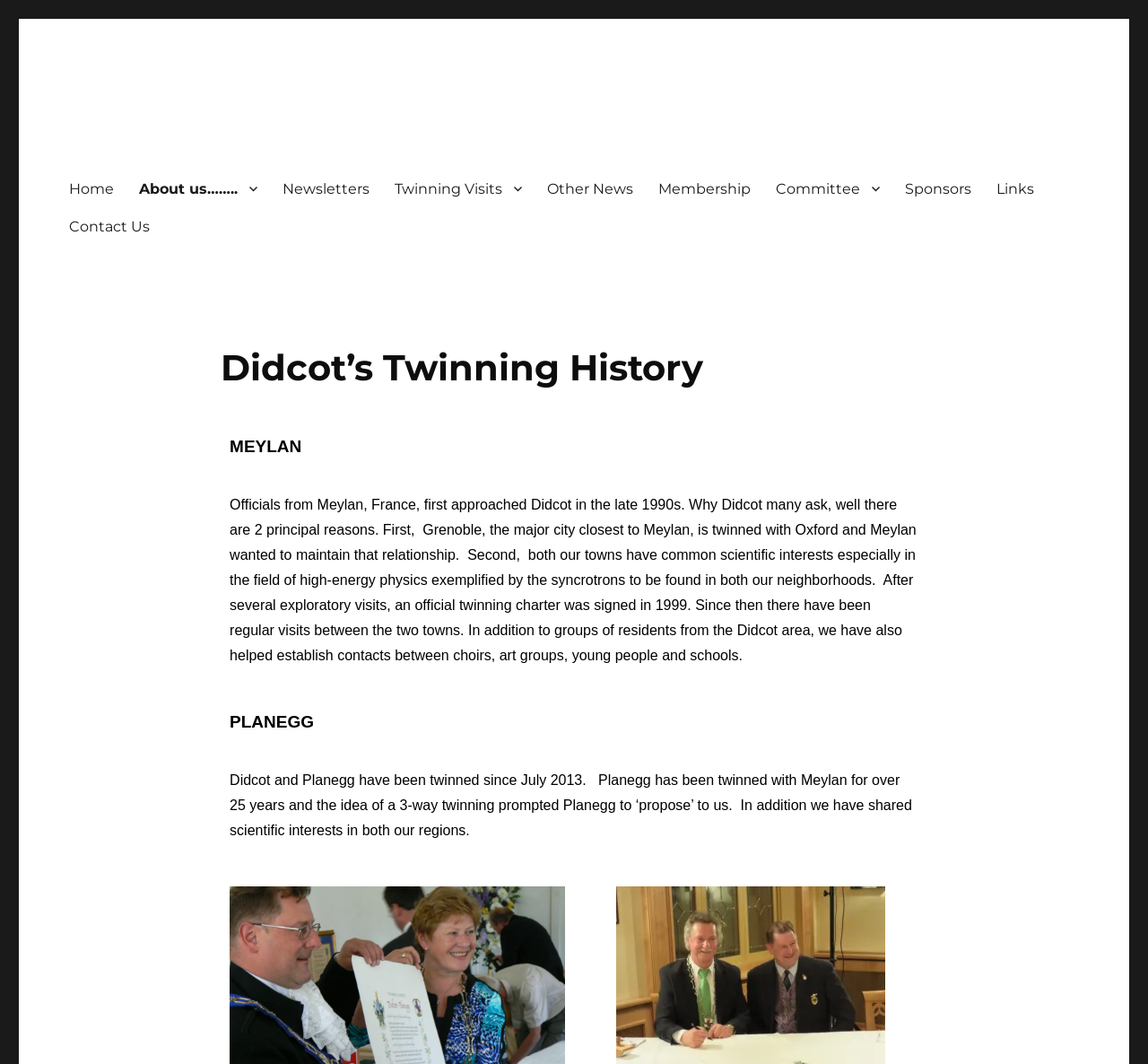Find the bounding box coordinates of the clickable area required to complete the following action: "learn about committee".

[0.665, 0.159, 0.778, 0.195]